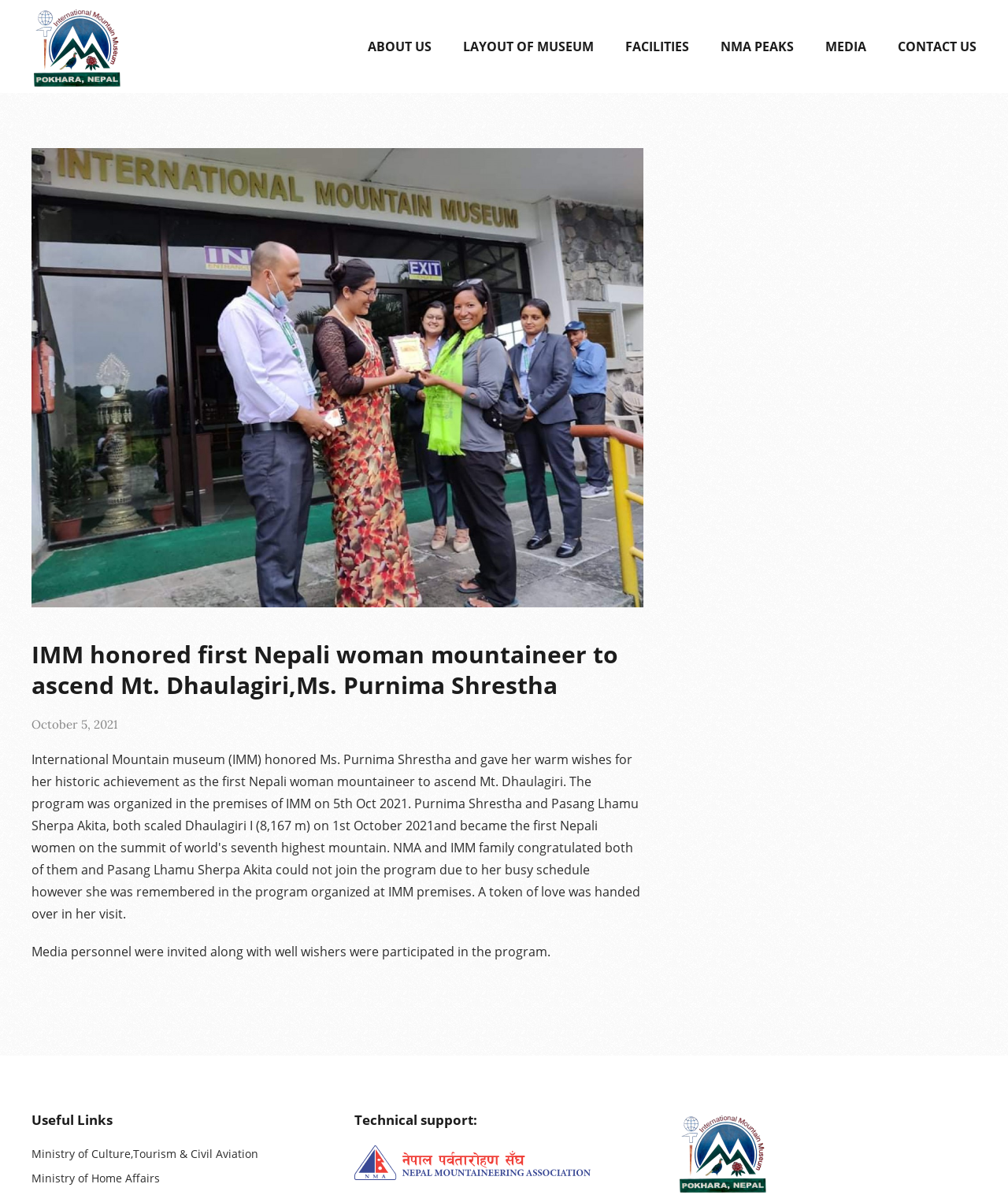Find the bounding box coordinates of the clickable area required to complete the following action: "click CONTACT US".

[0.875, 0.013, 0.984, 0.065]